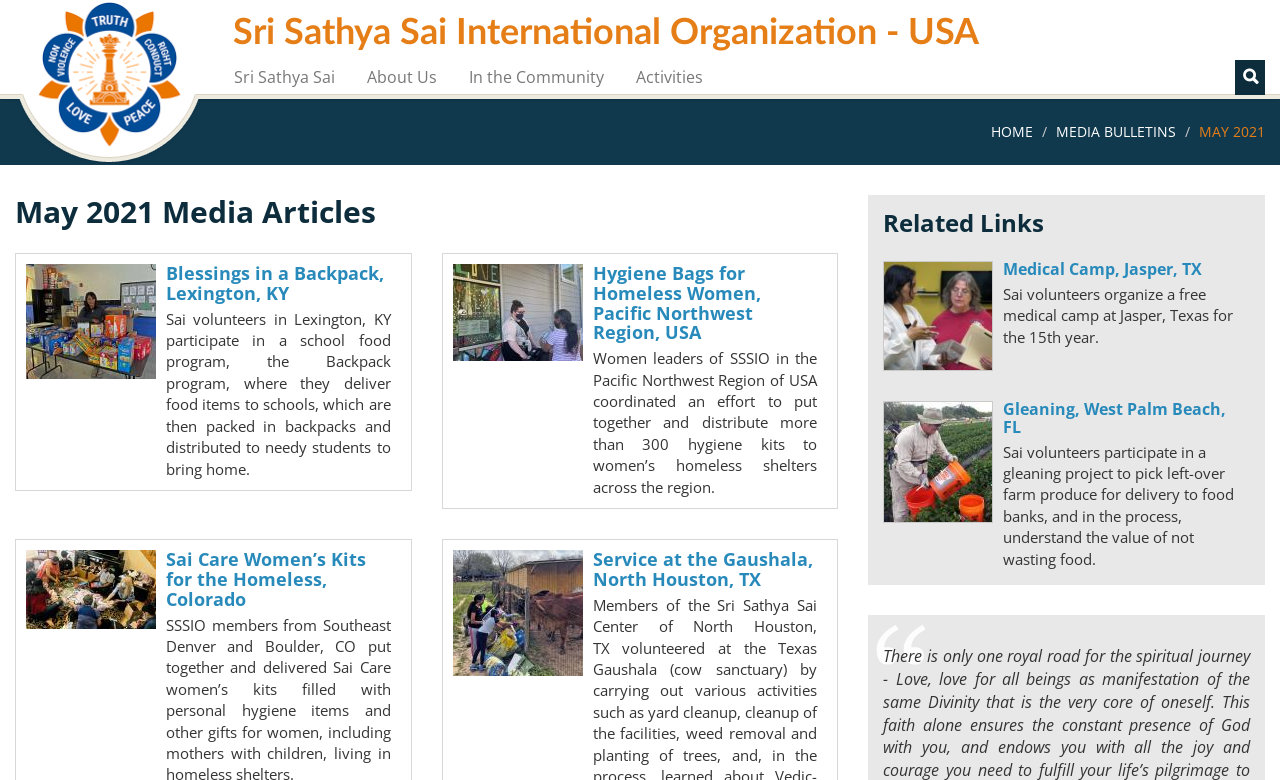Determine the bounding box coordinates of the element that should be clicked to execute the following command: "Click on the 'HOME' link".

[0.774, 0.156, 0.807, 0.181]